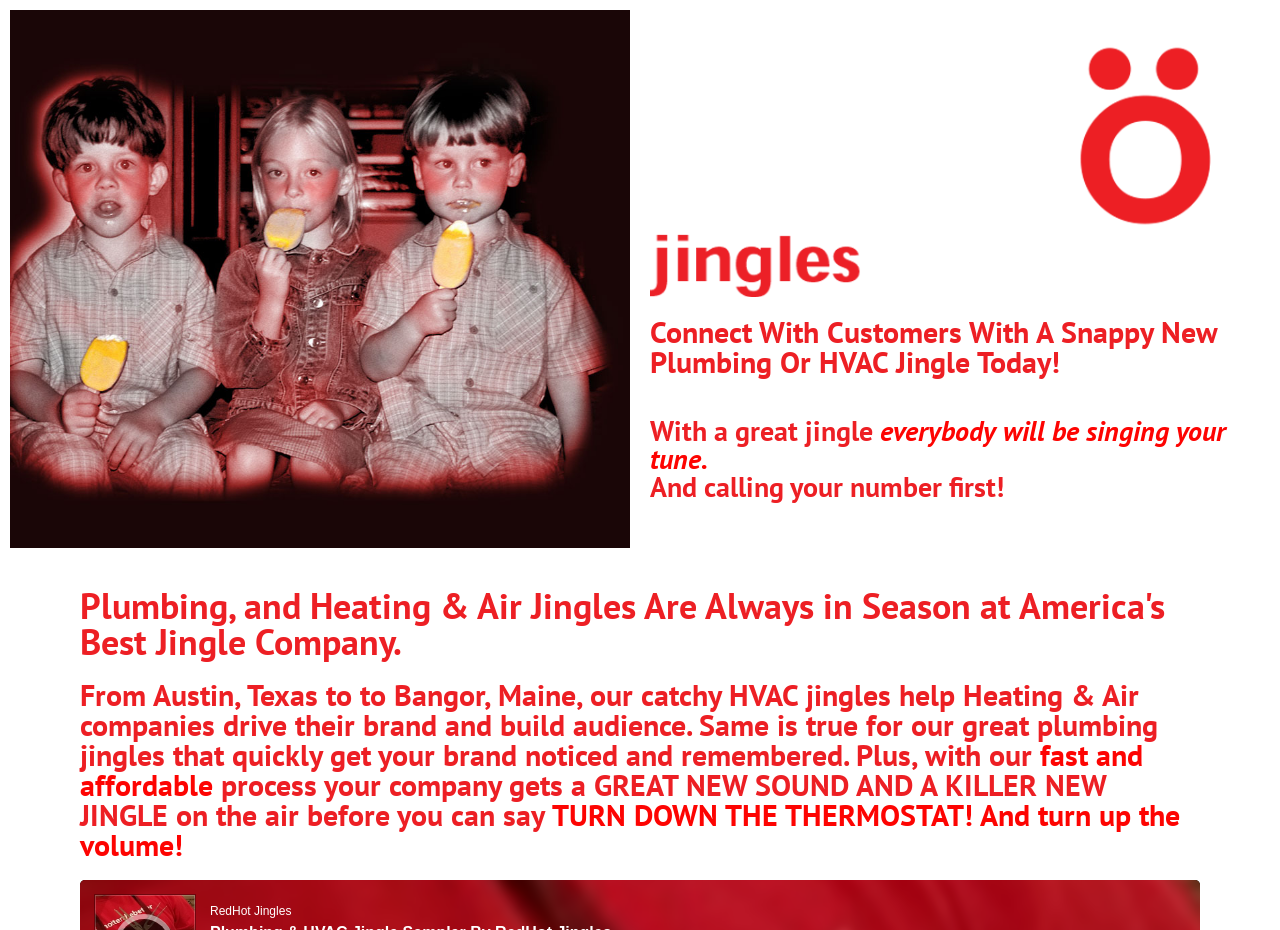Identify the headline of the webpage and generate its text content.

Plumbing, and Heating & Air Jingles Are Always in Season at America's Best Jingle Company.